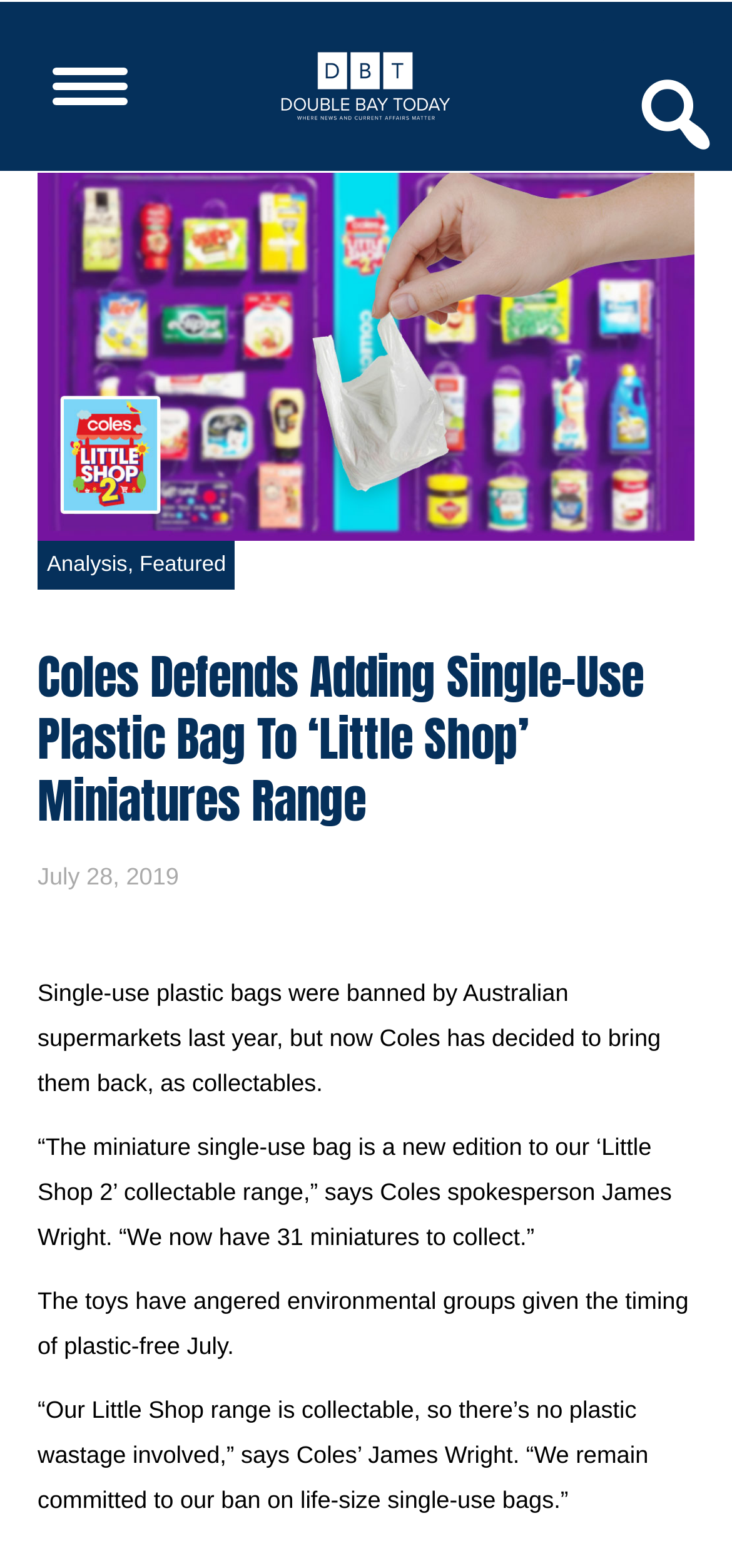Provide the bounding box coordinates for the UI element that is described by this text: "alt="DBTLOGOretina" title="DBTLOGOretina"". The coordinates should be in the form of four float numbers between 0 and 1: [left, top, right, bottom].

[0.333, 0.029, 0.667, 0.081]